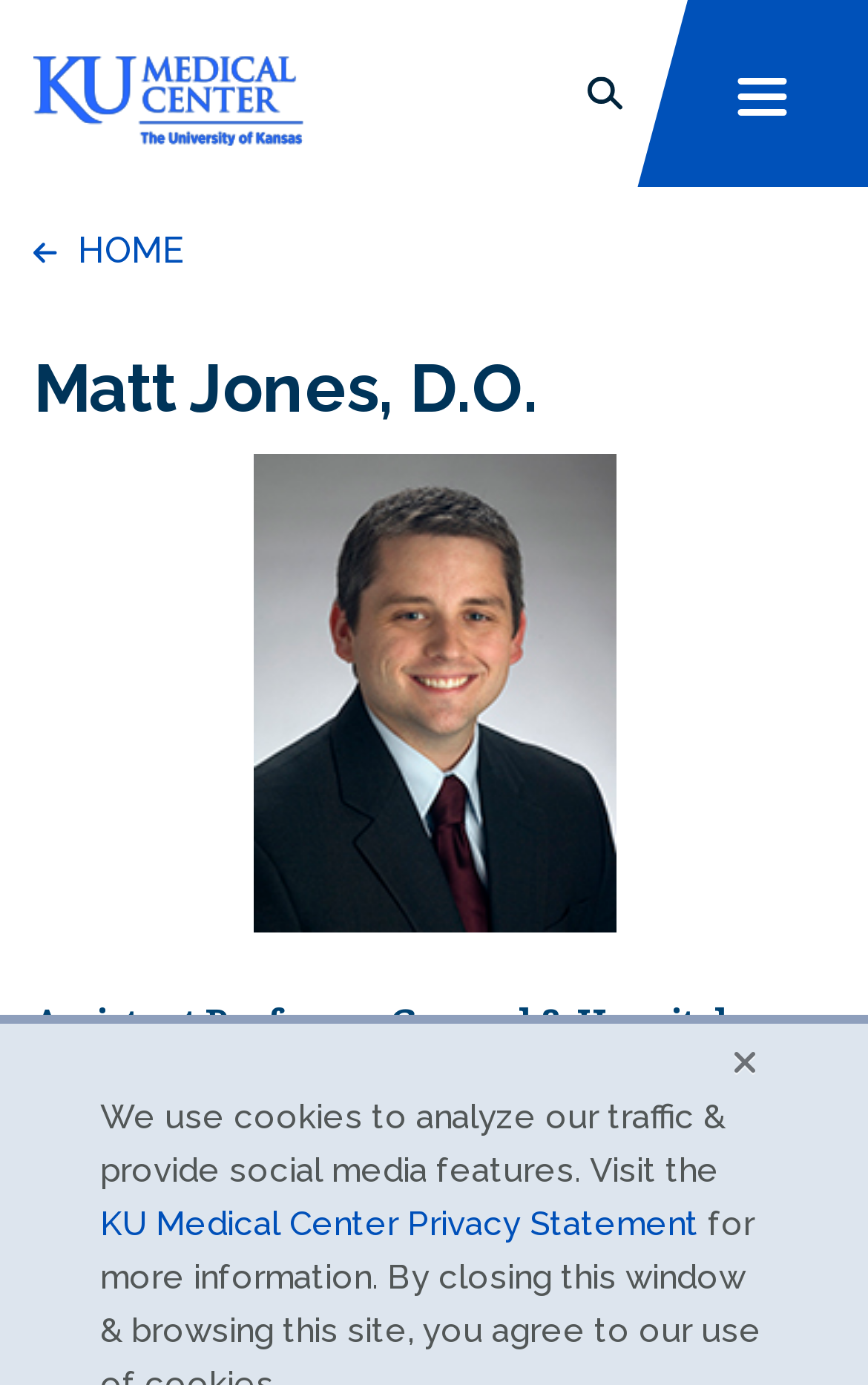What is Matthew Jones' job title?
Can you provide a detailed and comprehensive answer to the question?

I found the answer by looking at the heading element that says 'Assistant Professor, General & Hospital Medicine' which is located below Matthew Jones' portrait.